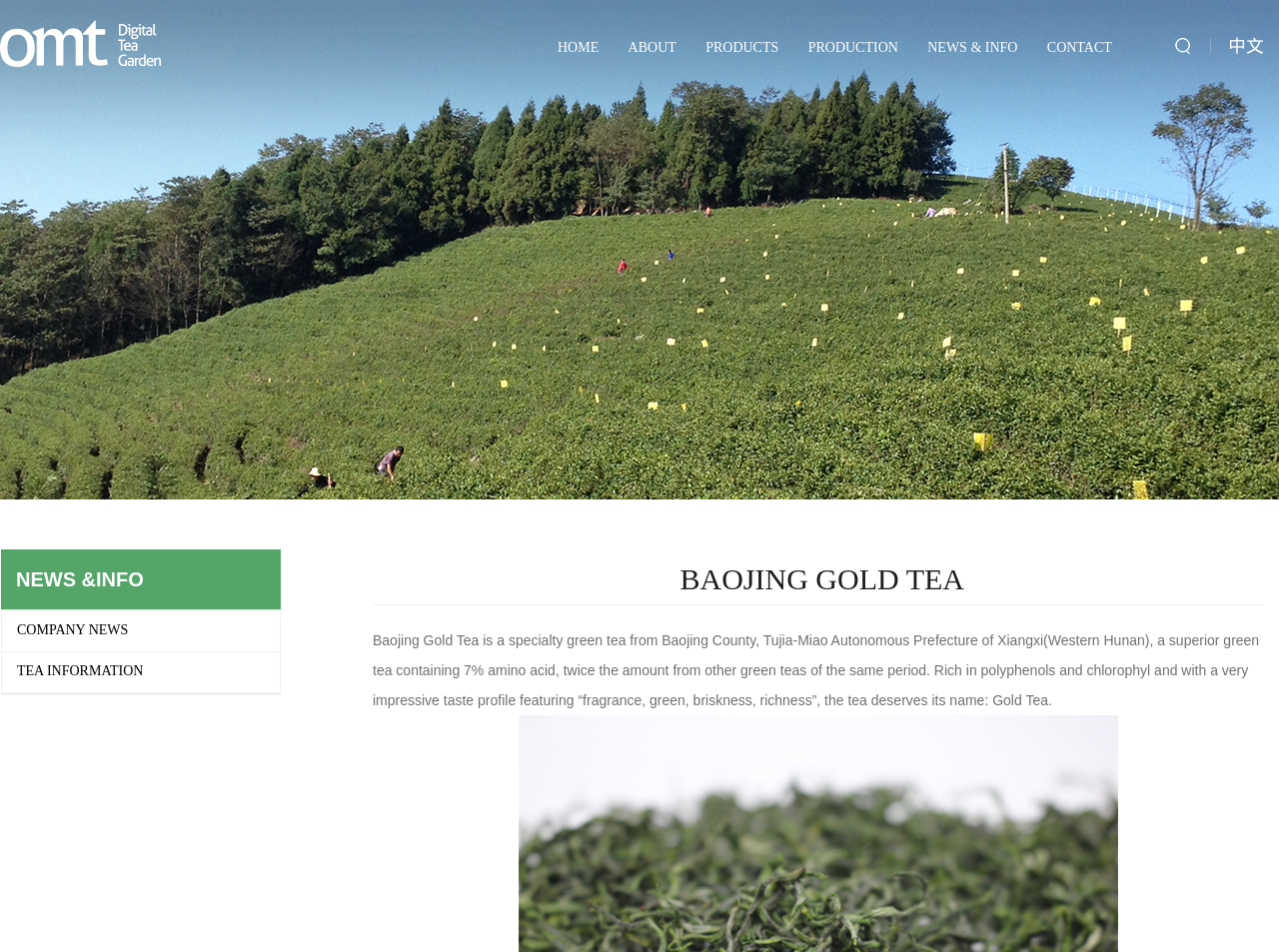Find the bounding box coordinates of the element you need to click on to perform this action: 'click the HOME link'. The coordinates should be represented by four float values between 0 and 1, in the format [left, top, right, bottom].

[0.434, 0.039, 0.47, 0.061]